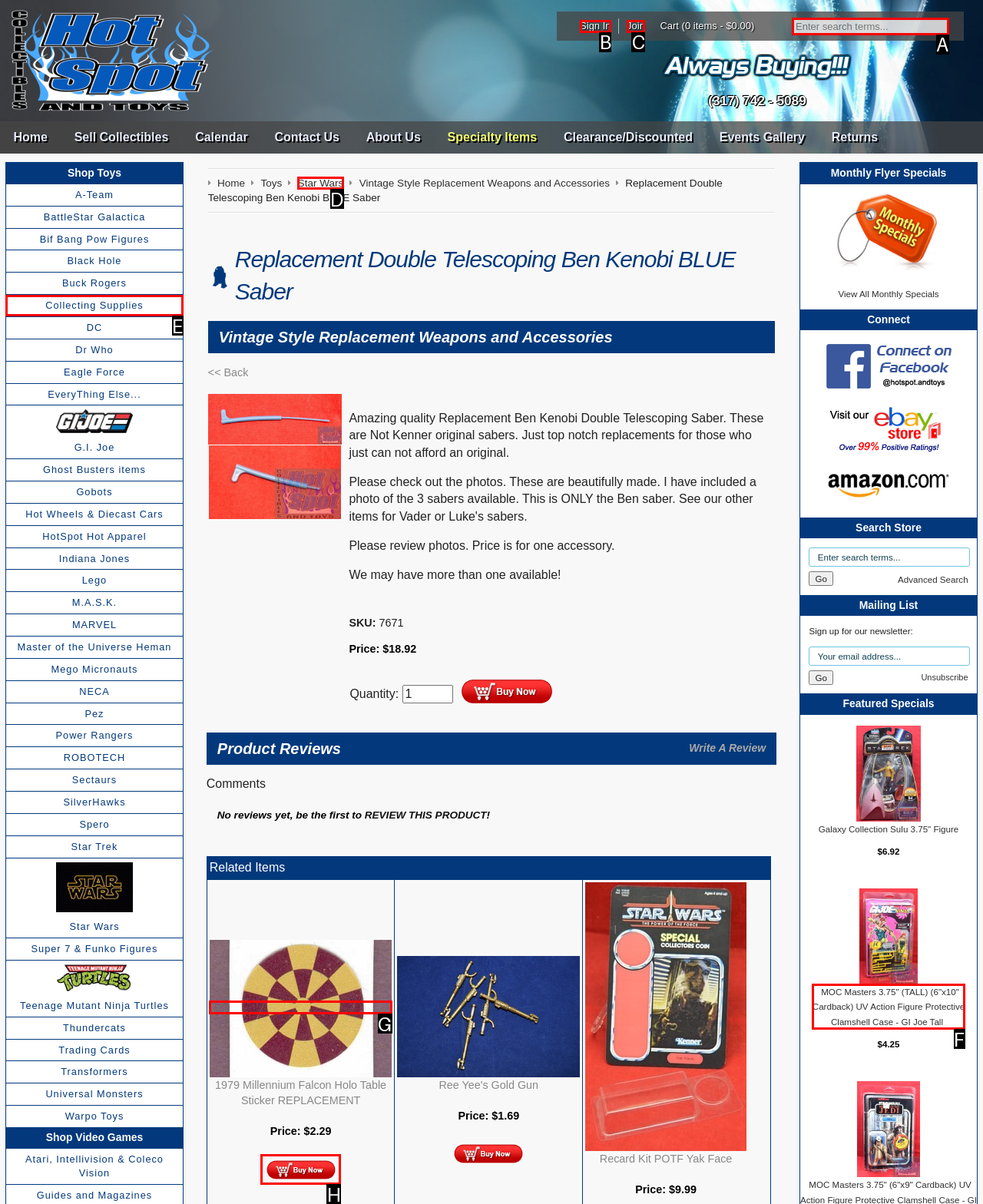Identify the letter of the option to click in order to Search for collectibles. Answer with the letter directly.

A